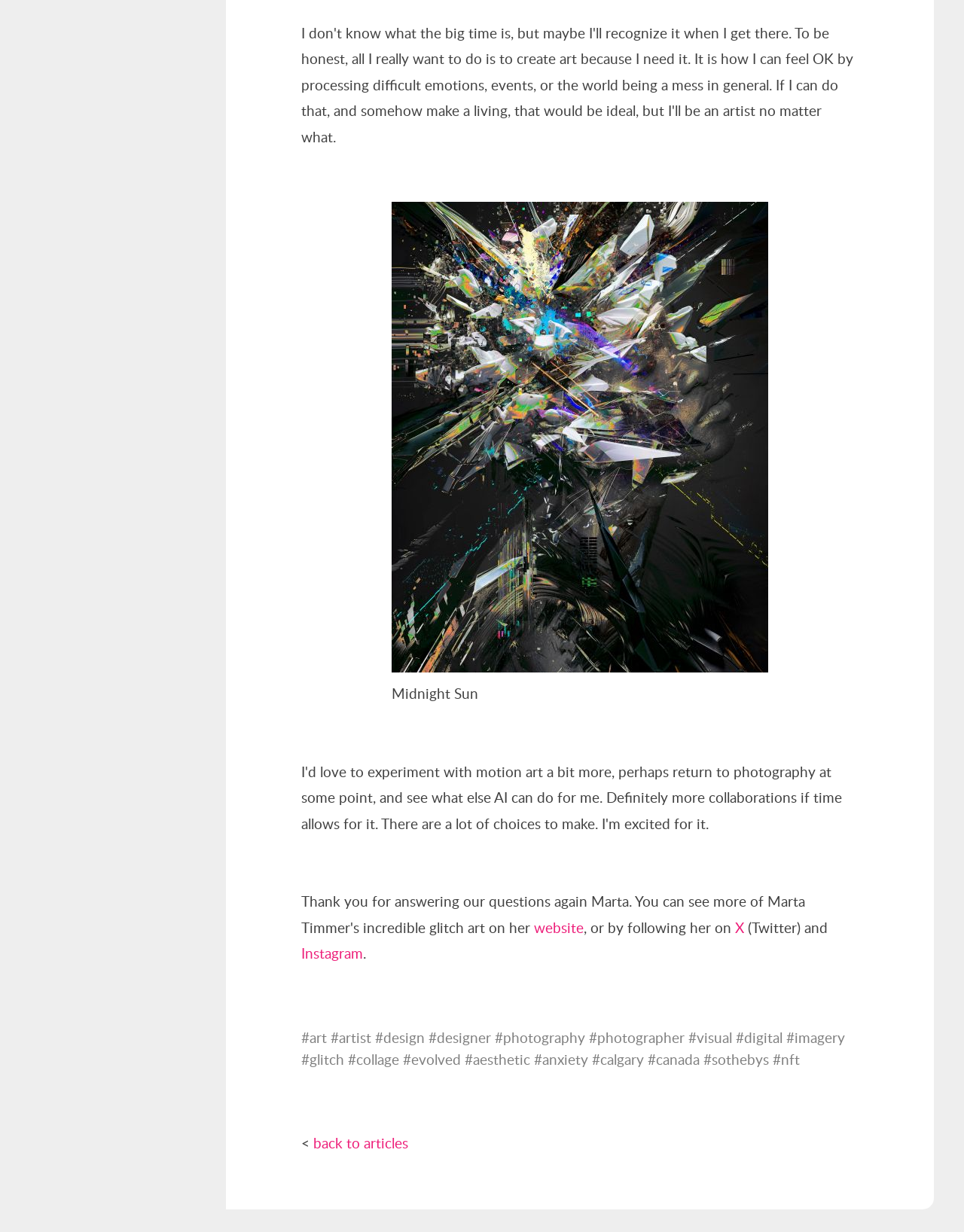What is the location mentioned?
Using the image, answer in one word or phrase.

Calgary, Canada